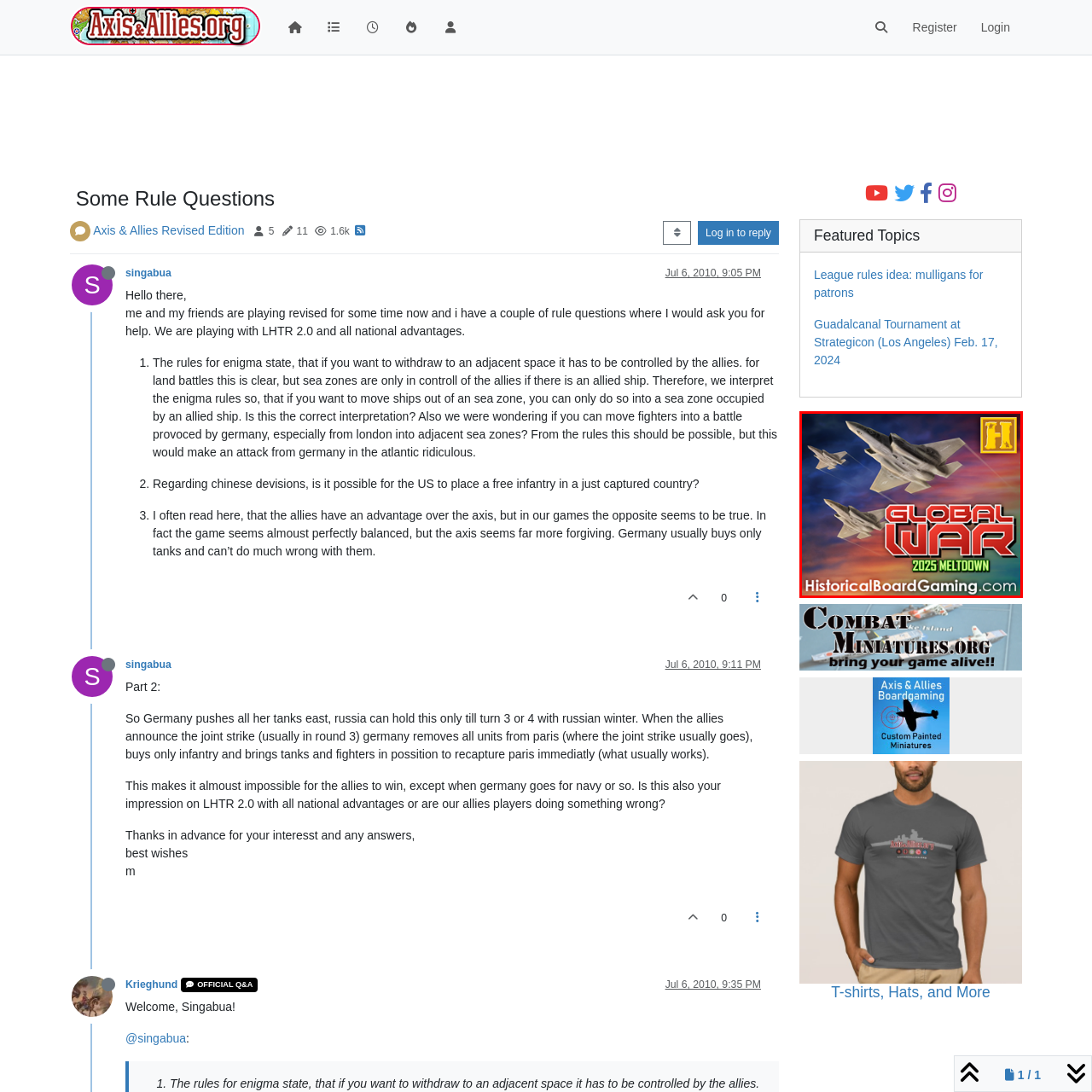Look closely at the image within the red-bordered box and thoroughly answer the question below, using details from the image: What is the name of the publisher of the board game 'Global War: 2025 Meltdown'?

The logo of Historical Board Gaming is featured in the bottom corner of the image, providing a clear connection to the publisher of the board game 'Global War: 2025 Meltdown'.